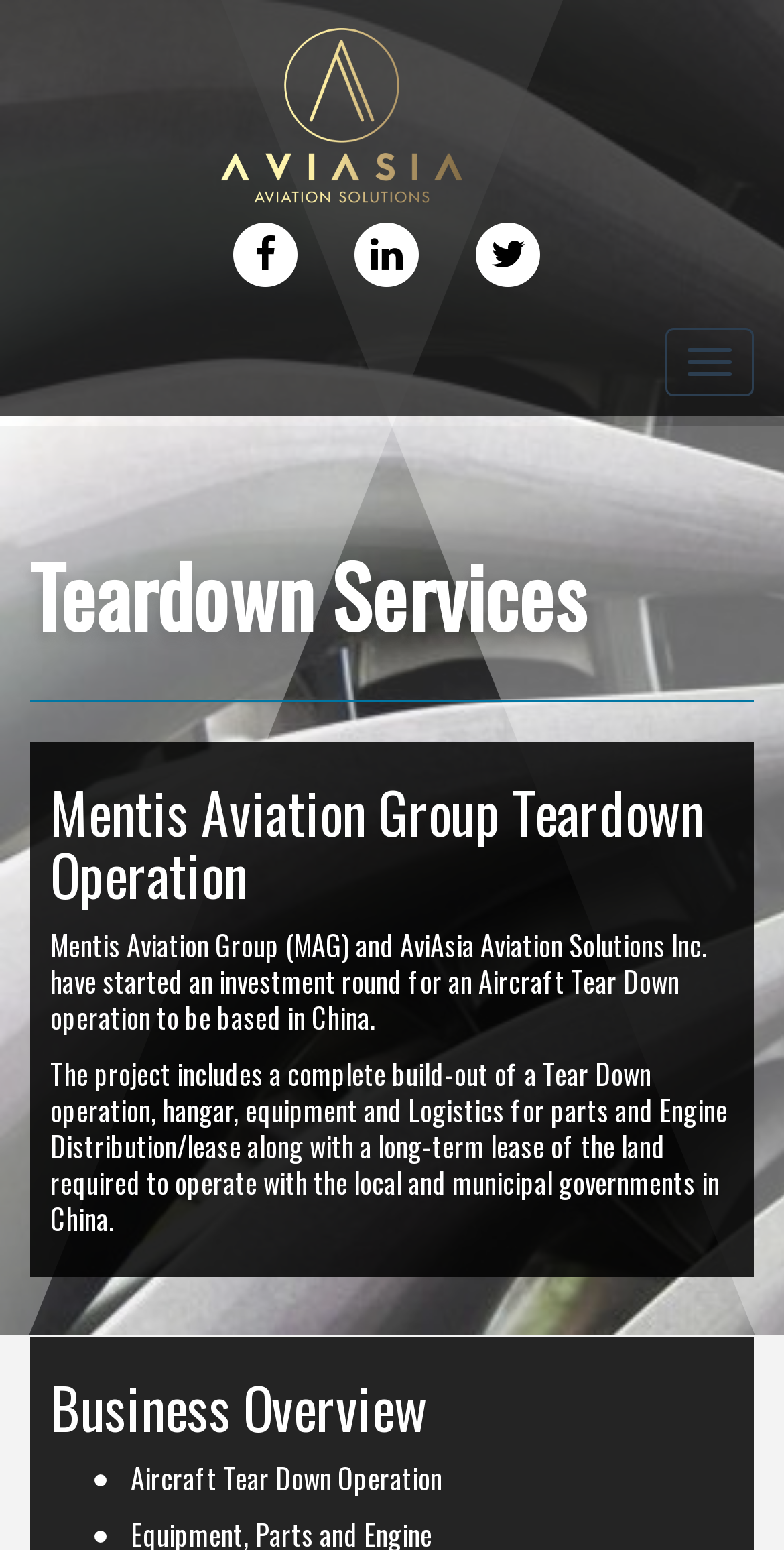Identify the bounding box coordinates for the UI element described as follows: Northeast Energy Efficiency Partnerships. Use the format (top-left x, top-left y, bottom-right x, bottom-right y) and ensure all values are floating point numbers between 0 and 1.

None